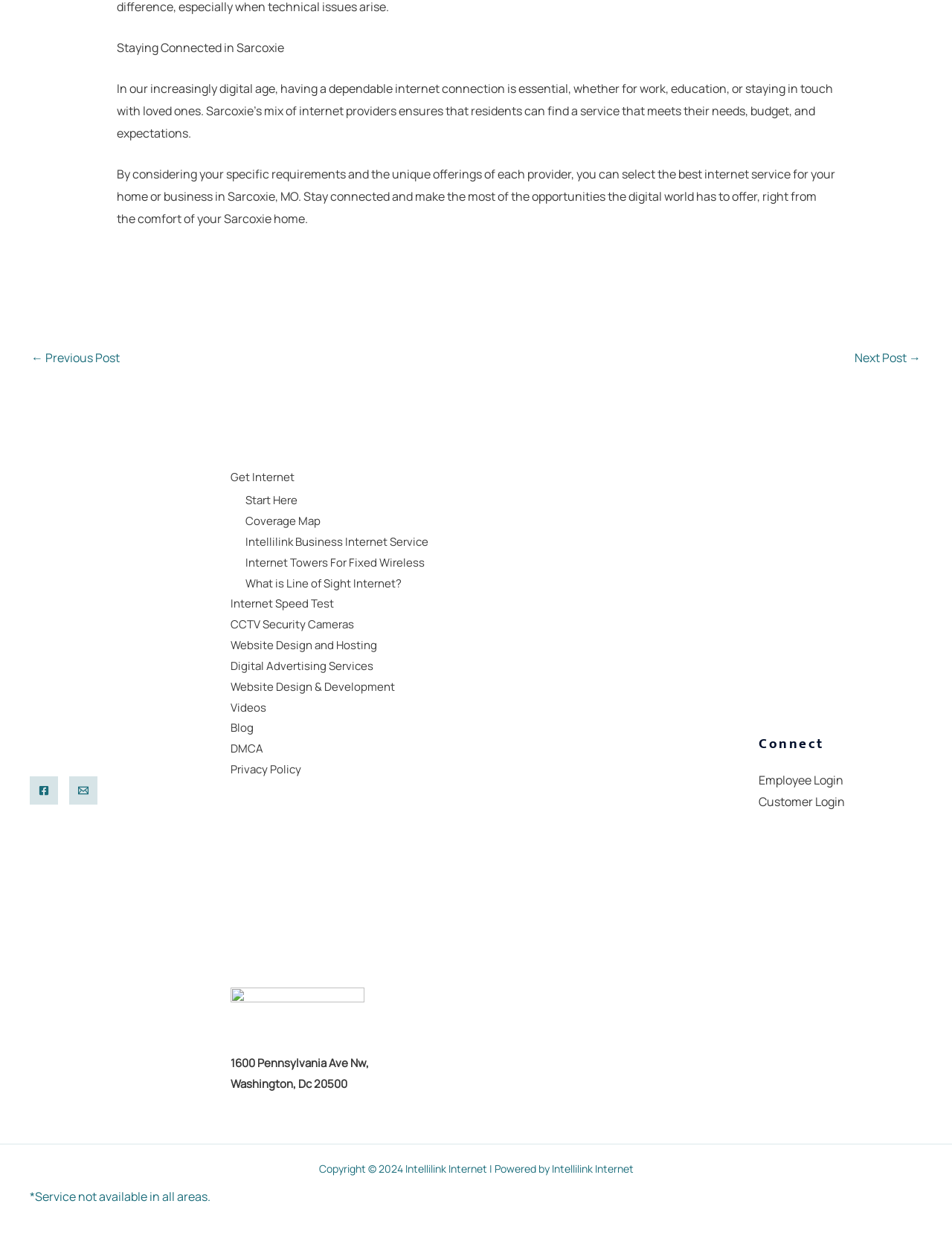Determine the bounding box coordinates for the area that needs to be clicked to fulfill this task: "Click on the 'Internet Speed Test' link". The coordinates must be given as four float numbers between 0 and 1, i.e., [left, top, right, bottom].

[0.242, 0.476, 0.351, 0.488]